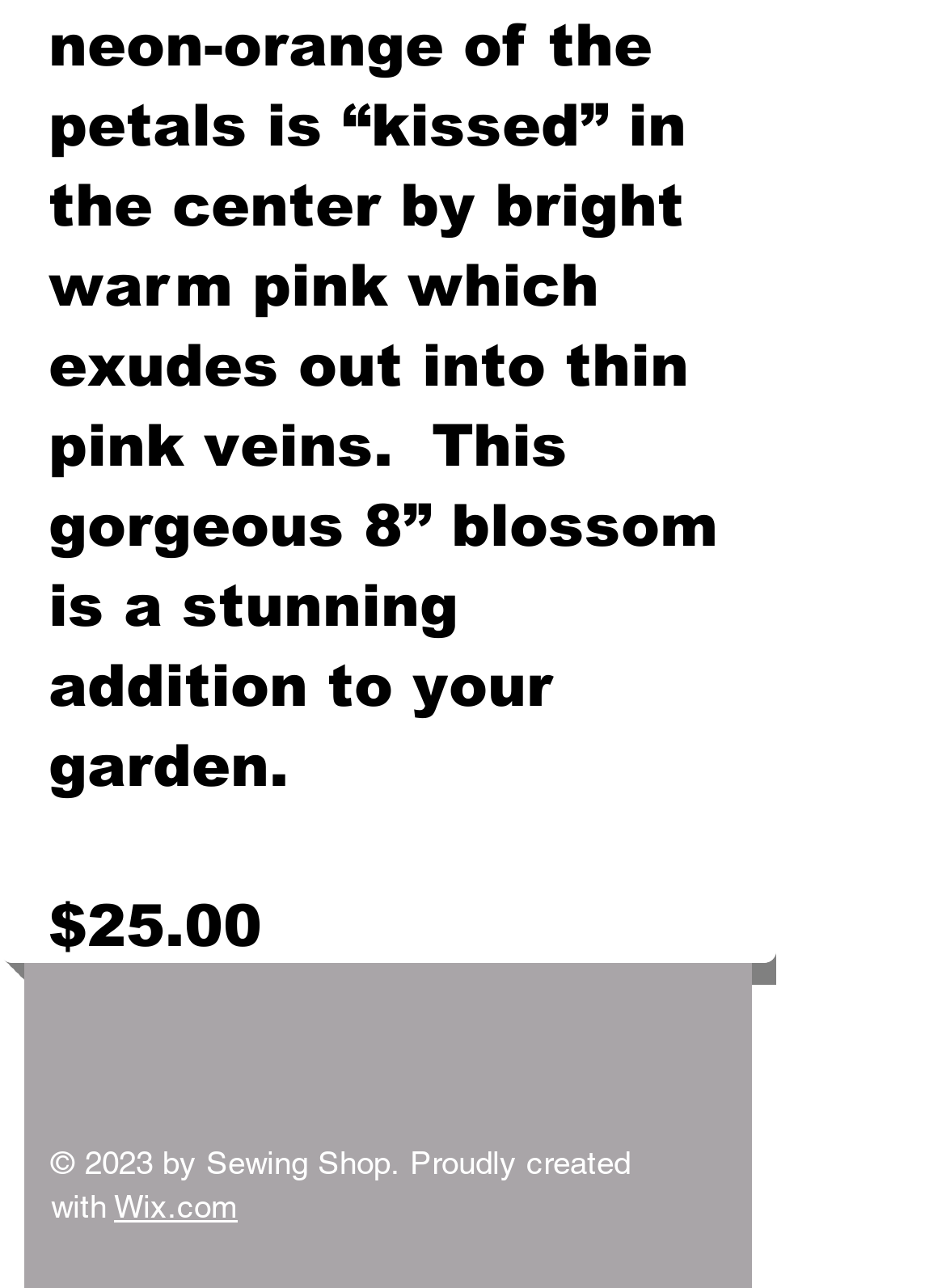Identify the bounding box of the UI element that matches this description: "aria-label="w-facebook"".

[0.231, 0.79, 0.321, 0.856]